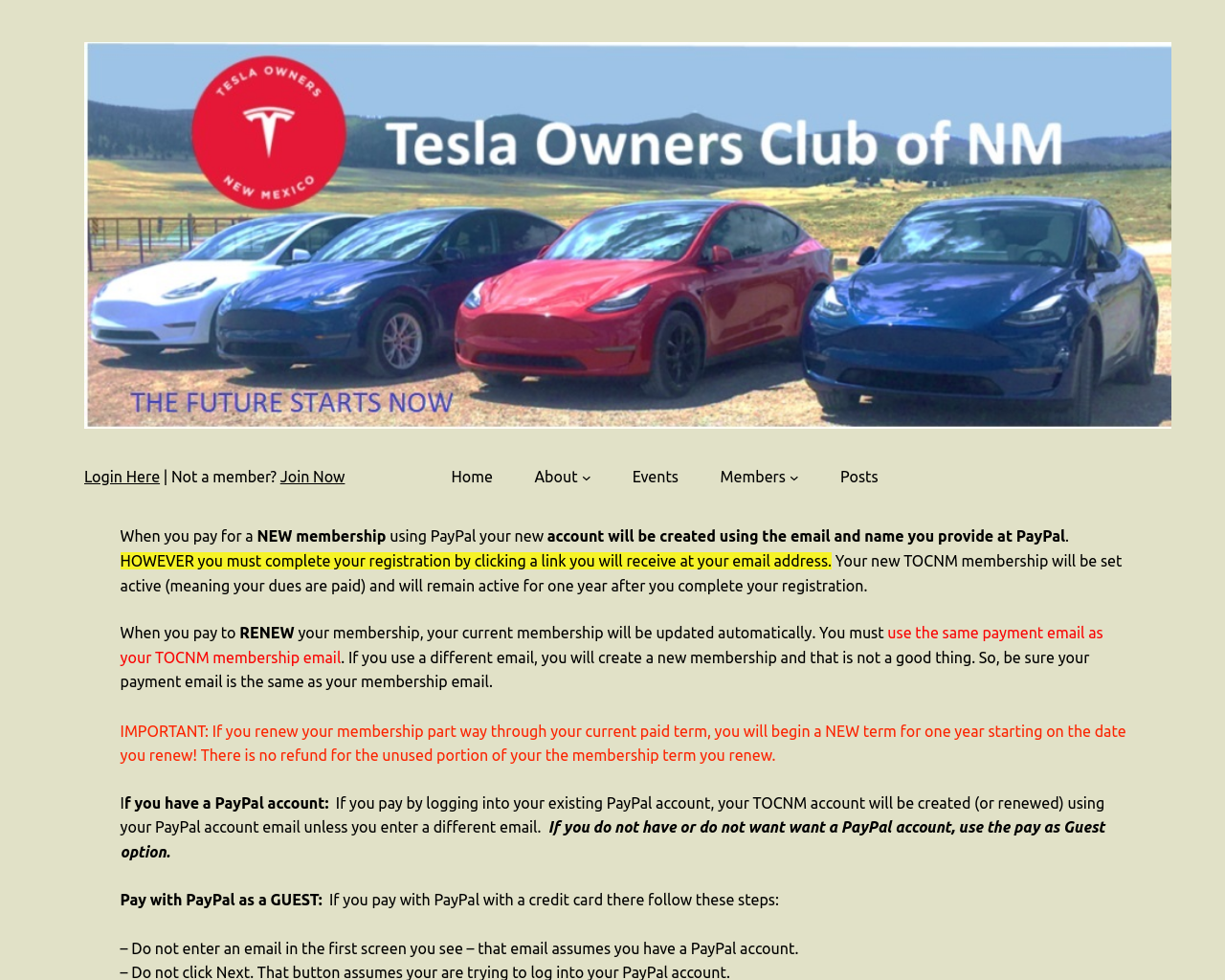What happens when you pay for a new membership using PayPal?
By examining the image, provide a one-word or phrase answer.

Account will be created